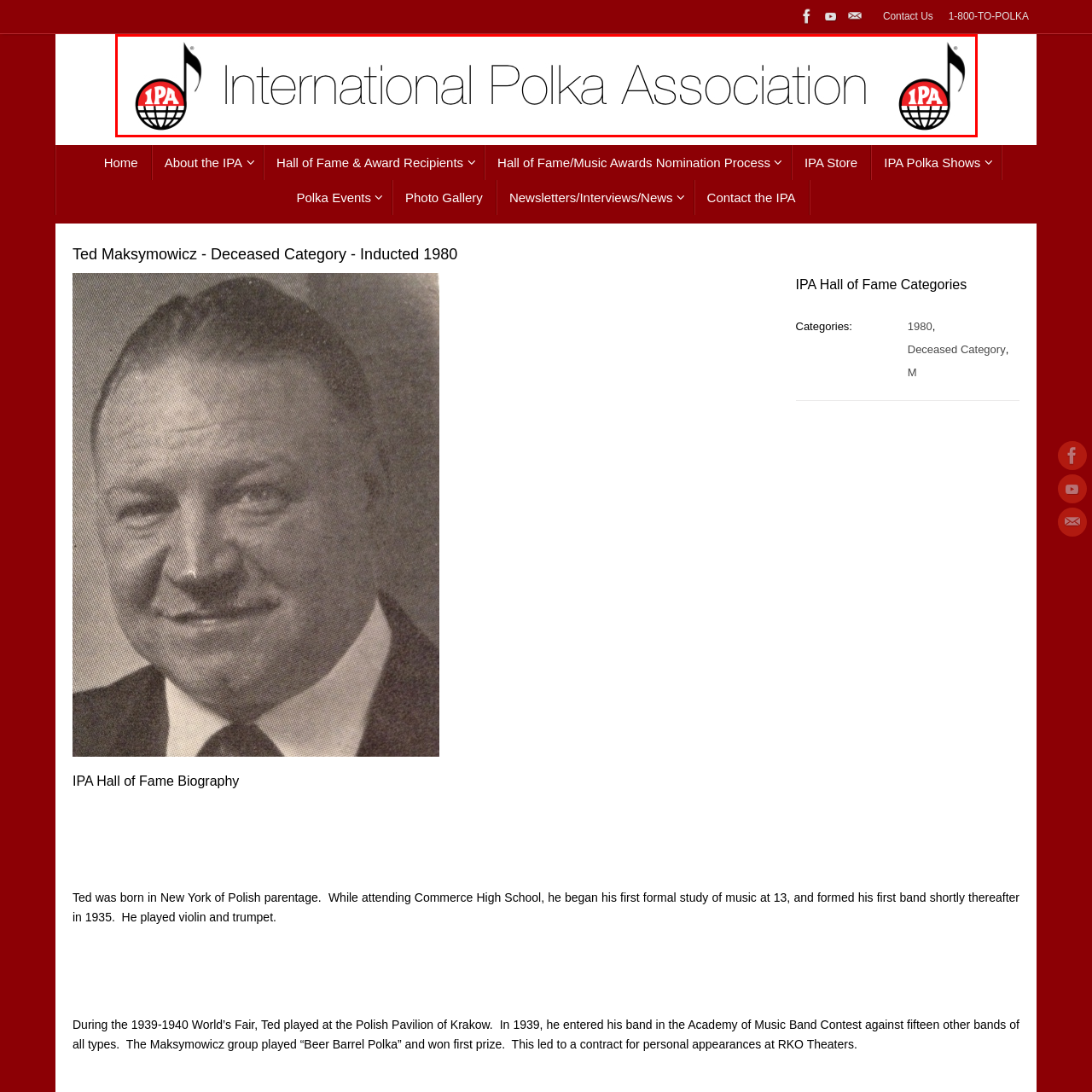Look at the region marked by the red box and describe it extensively.

The image displays the logo of the International Polka Association (IPA), featuring a stylized design that combines musical elements with a globe motif. On the left, there is a musical note with a silhouette that smoothly transitions into the IPA acronym, prominently highlighted in red. The text "International Polka Association" is artistically rendered in a contemporary sans-serif font, conveying a sense of modernity while celebrating the rich tradition of polka music. This logo symbolizes the organization's mission to promote and preserve polka music and culture globally.